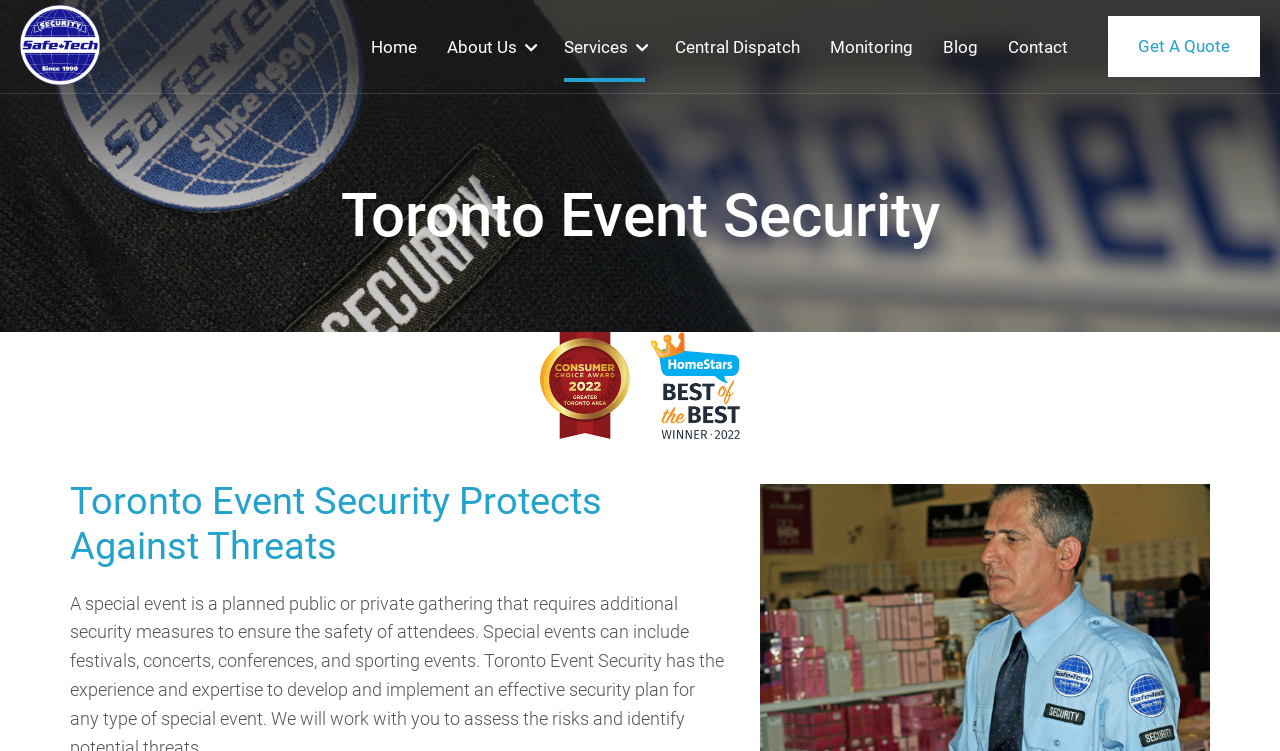Generate a thorough caption detailing the webpage content.

The webpage is about Toronto Event Security, specifically SafeTech Security Guards. At the top left, there is a logo image of SafeTech Security Guards. Below the logo, there is a navigation menu with 7 links: Home, About Us, Services, Central Dispatch, Monitoring, Blog, and Contact, which are aligned horizontally and evenly spaced. 

To the right of the navigation menu, there is a call-to-action link "Get A Quote" that stands out. Above the navigation menu, there is a large heading that reads "Toronto Event Security". 

In the middle of the page, there are two images: one is the CCA Safetech logo, and the other is the Homestars Best of 2022 logo, which are placed side by side. 

Below the images, there is a prominent heading that reads "Toronto Event Security Protects Against Threats", which suggests that the page will discuss the importance of security measures for events in Toronto.